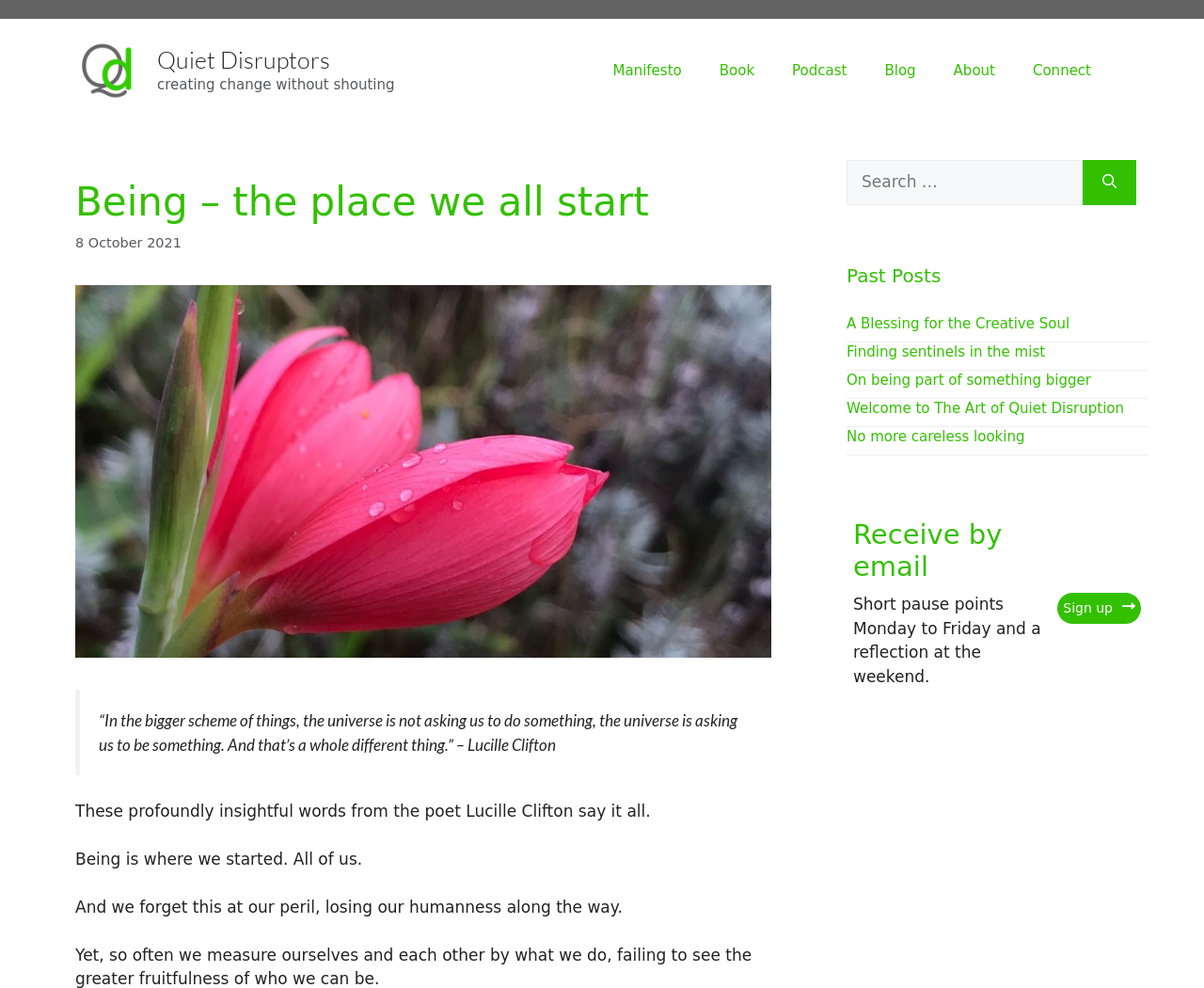Determine the bounding box coordinates (top-left x, top-left y, bottom-right x, bottom-right y) of the UI element described in the following text: Connect

[0.842, 0.043, 0.922, 0.1]